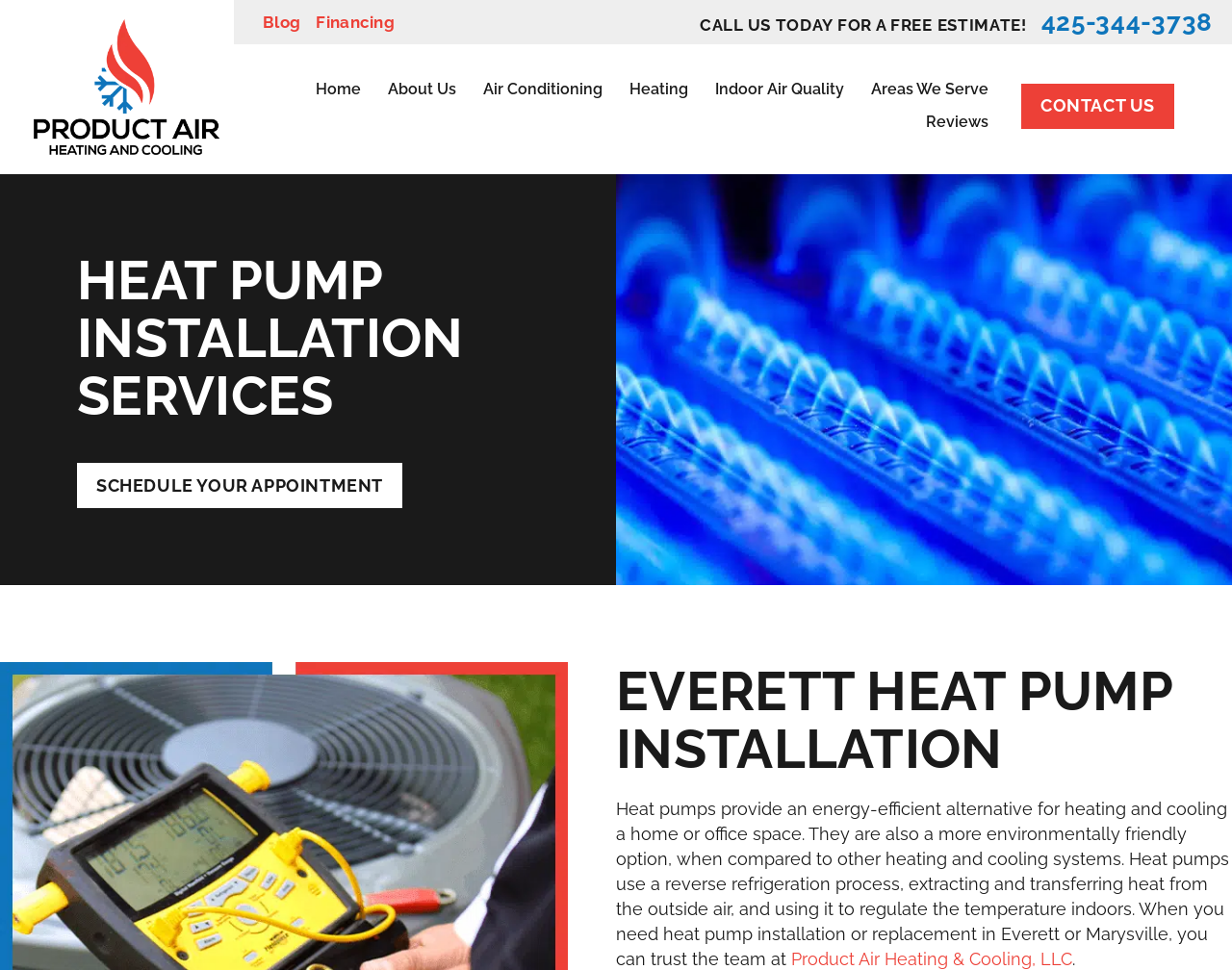Please determine the bounding box coordinates of the element's region to click for the following instruction: "Click the 'CONTACT US' link".

[0.829, 0.086, 0.953, 0.132]